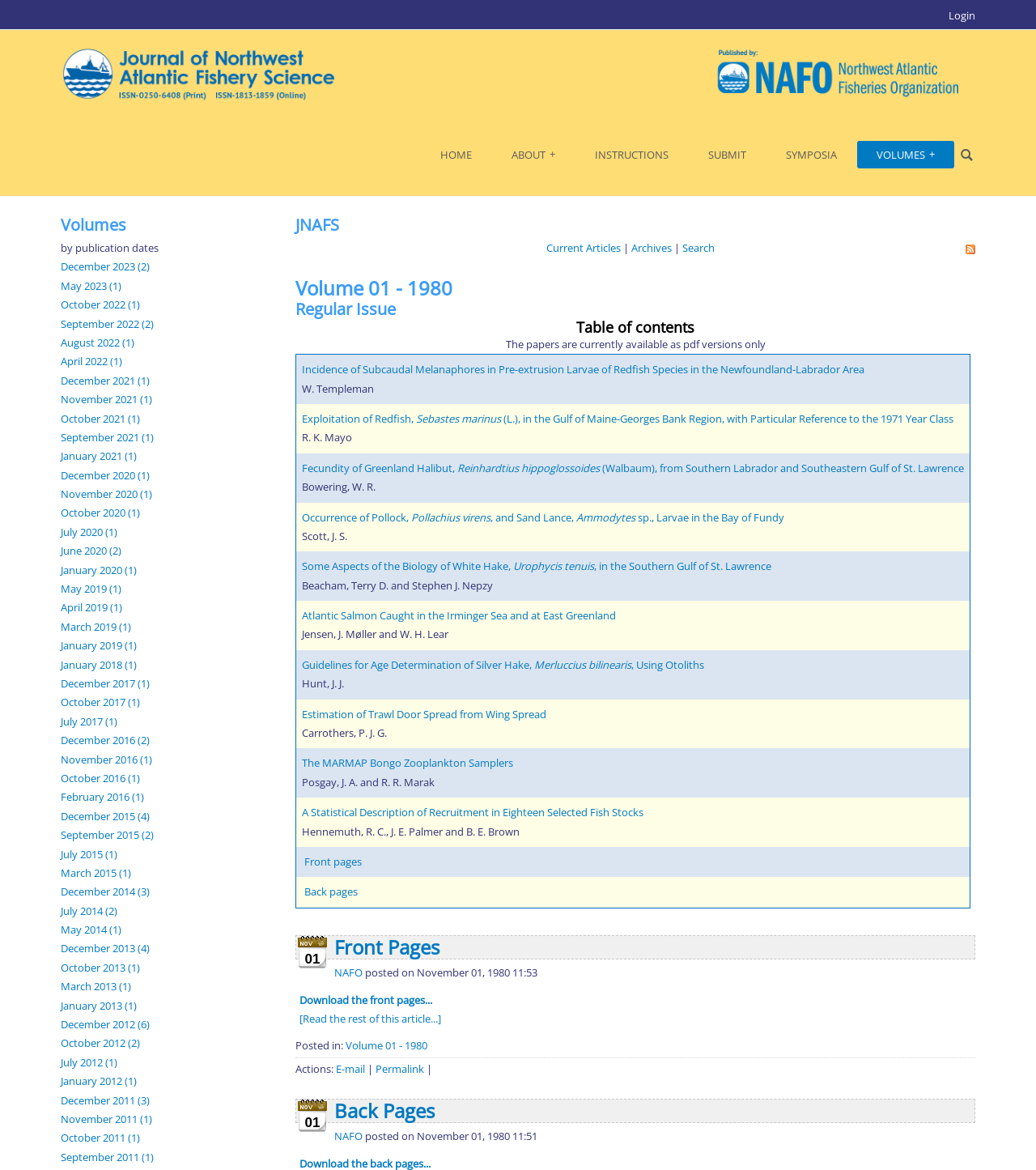Find the bounding box coordinates of the clickable element required to execute the following instruction: "Explore the 'SYMPOSIA' section". Provide the coordinates as four float numbers between 0 and 1, i.e., [left, top, right, bottom].

[0.74, 0.12, 0.827, 0.144]